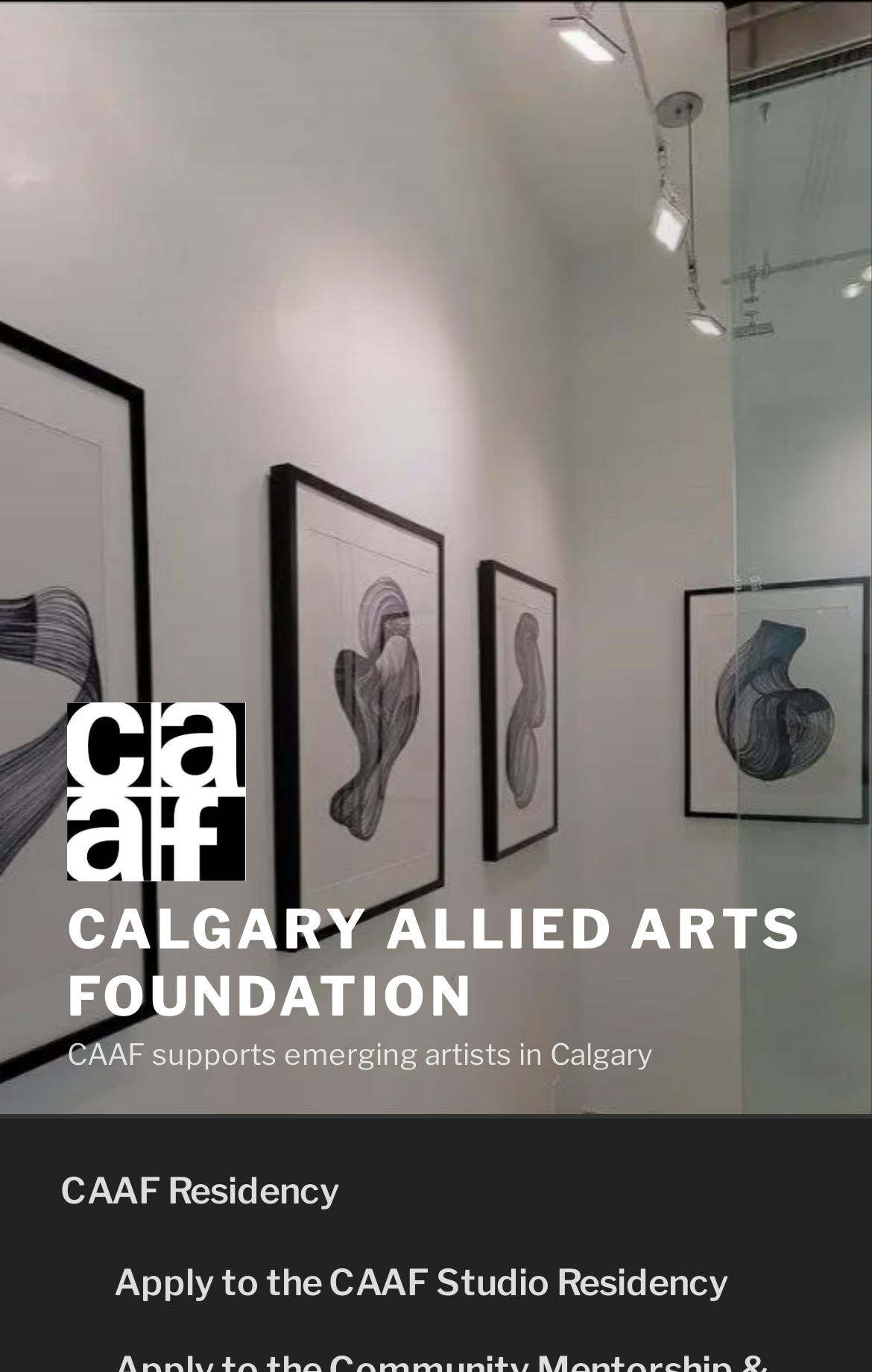What type of artists does CAAF support?
Utilize the information in the image to give a detailed answer to the question.

The type of artists supported by CAAF can be found in the StaticText element with the text 'CAAF supports emerging artists in Calgary', which is located below the organization's name and logo.